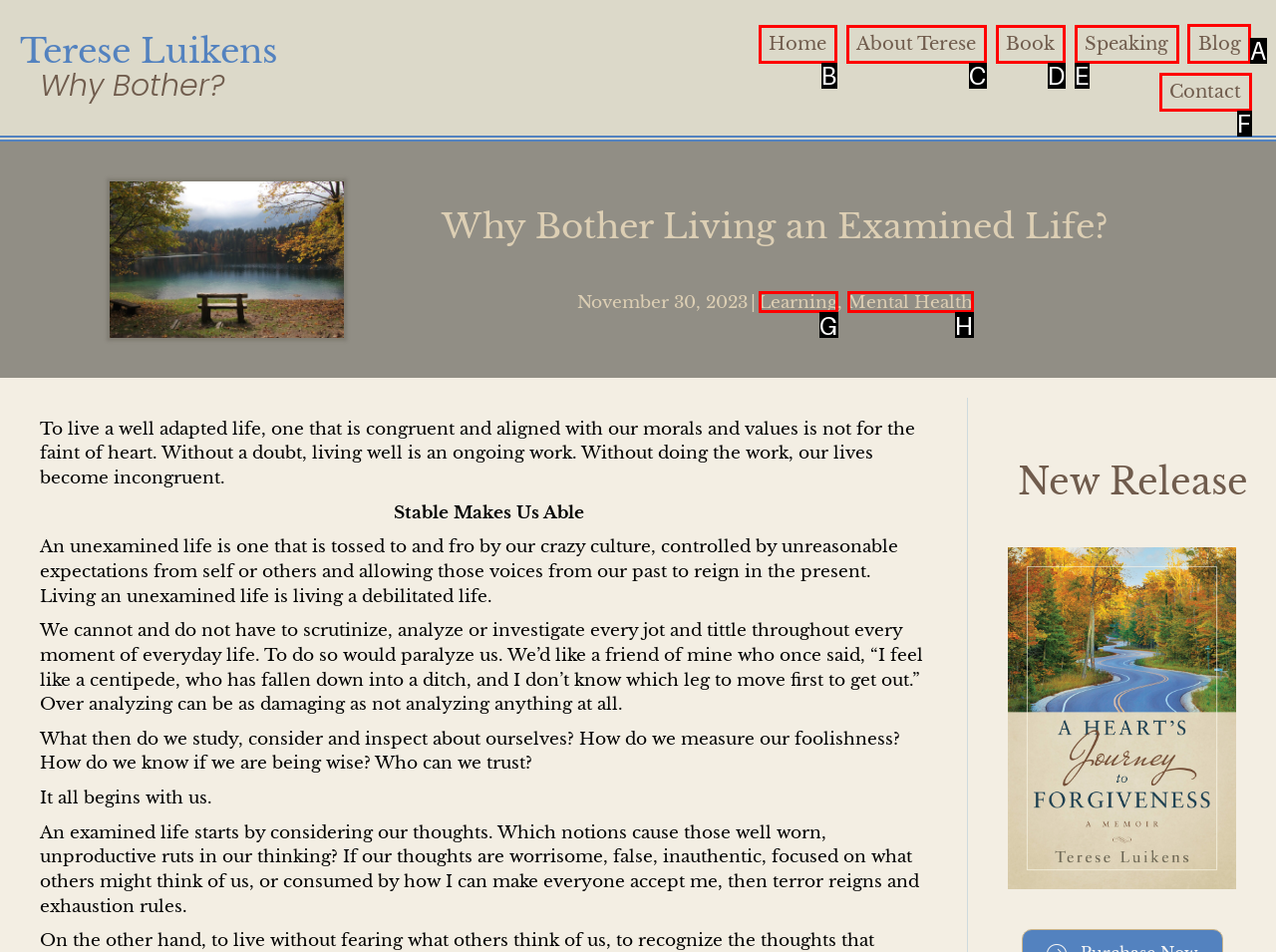Which option should be clicked to complete this task: Explore the 'Blog' page
Reply with the letter of the correct choice from the given choices.

A